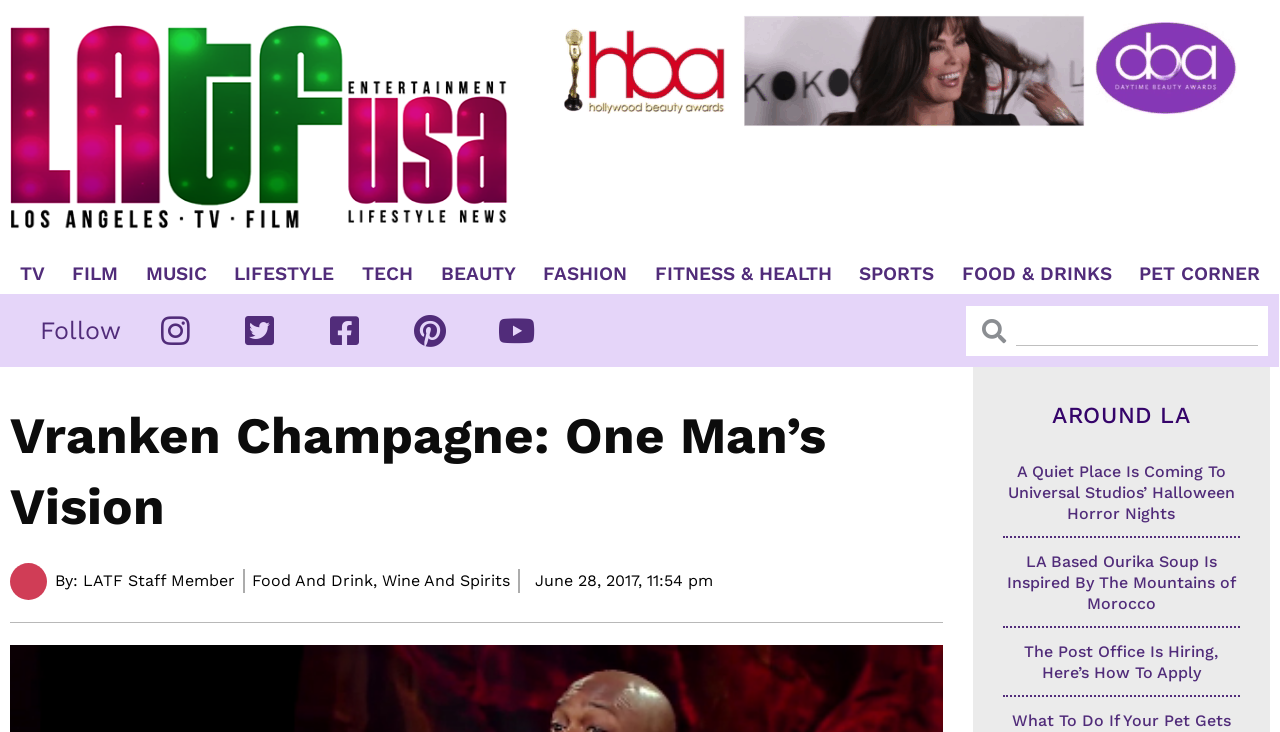What is the category of the article 'A Quiet Place Is Coming To Universal Studios’ Halloween Horror Nights'?
Please respond to the question with a detailed and thorough explanation.

I found the article 'A Quiet Place Is Coming To Universal Studios’ Halloween Horror Nights' under the heading 'AROUND LA', which suggests that this article belongs to the 'AROUND LA' category.